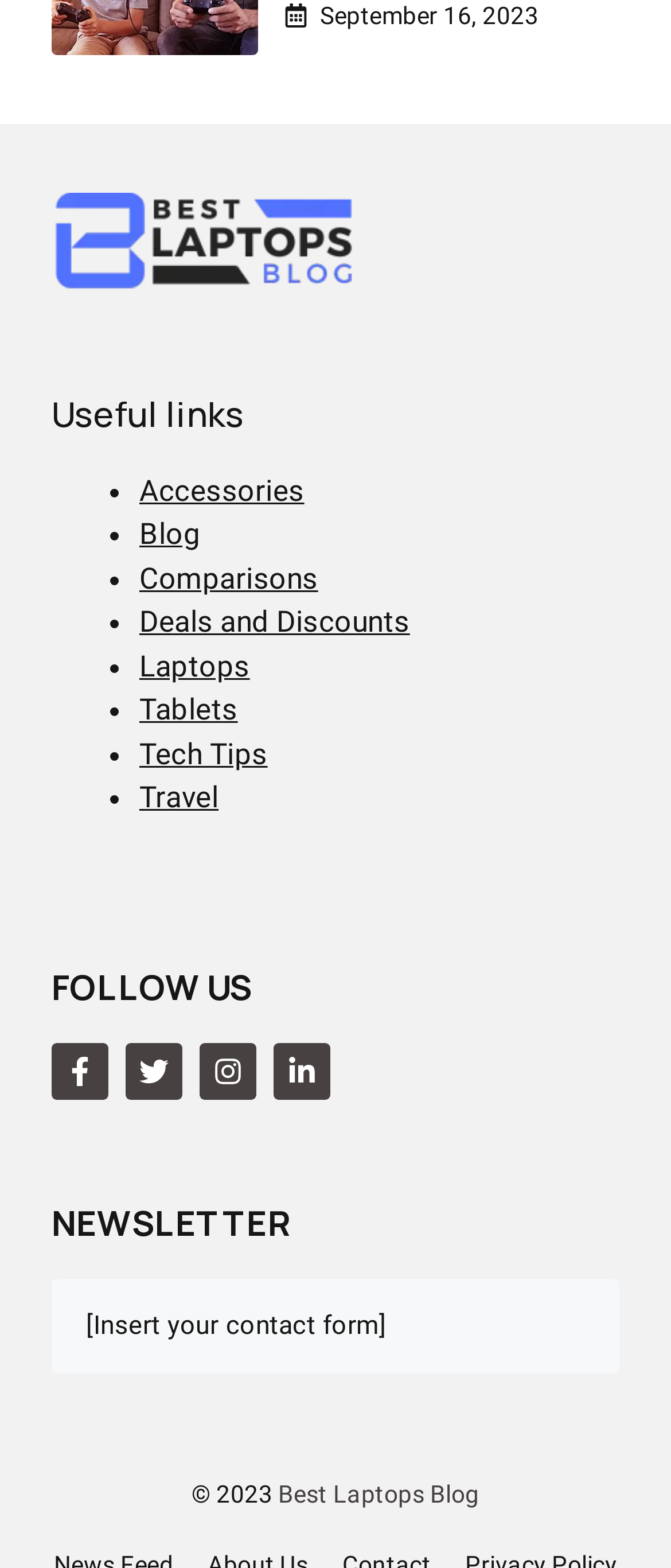Specify the bounding box coordinates of the area to click in order to execute this command: 'Save my name and email for next time'. The coordinates should consist of four float numbers ranging from 0 to 1, and should be formatted as [left, top, right, bottom].

None